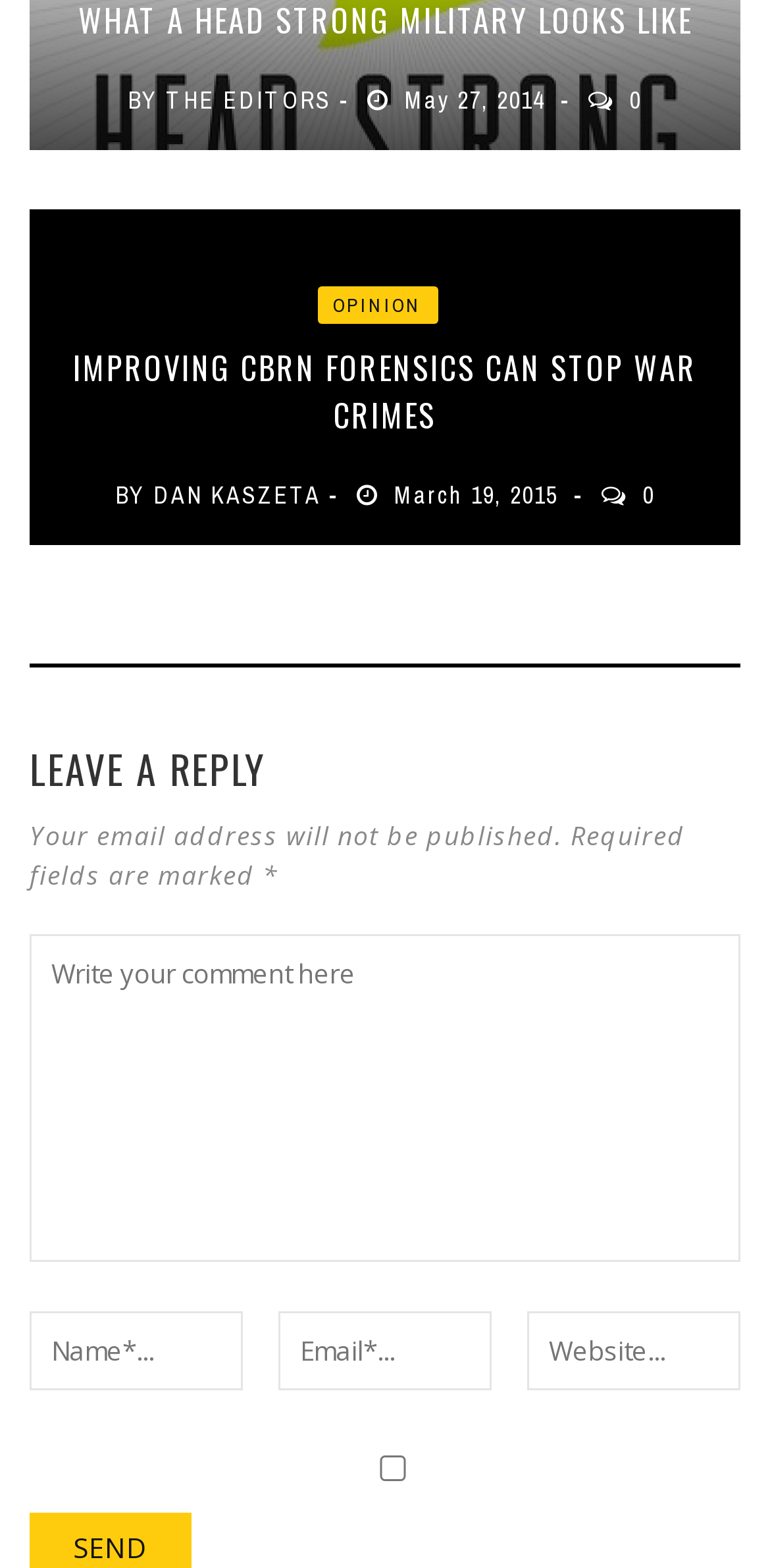Determine the bounding box coordinates of the section to be clicked to follow the instruction: "Click on the 'SEND' button to submit the comment". The coordinates should be given as four float numbers between 0 and 1, formatted as [left, top, right, bottom].

[0.095, 0.975, 0.192, 0.999]